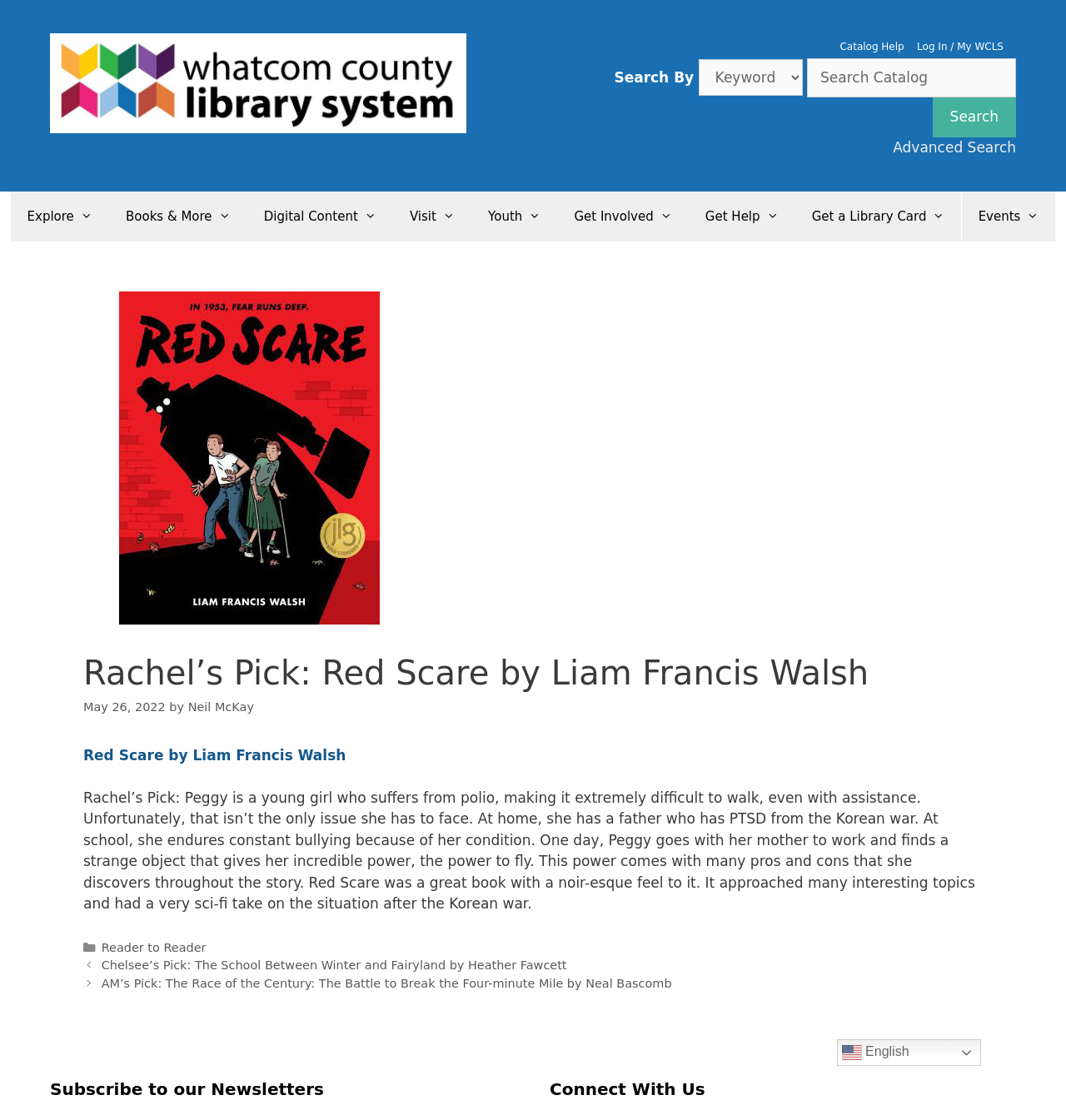Please specify the bounding box coordinates of the clickable section necessary to execute the following command: "Subscribe to the library's newsletters".

[0.047, 0.961, 0.484, 0.983]